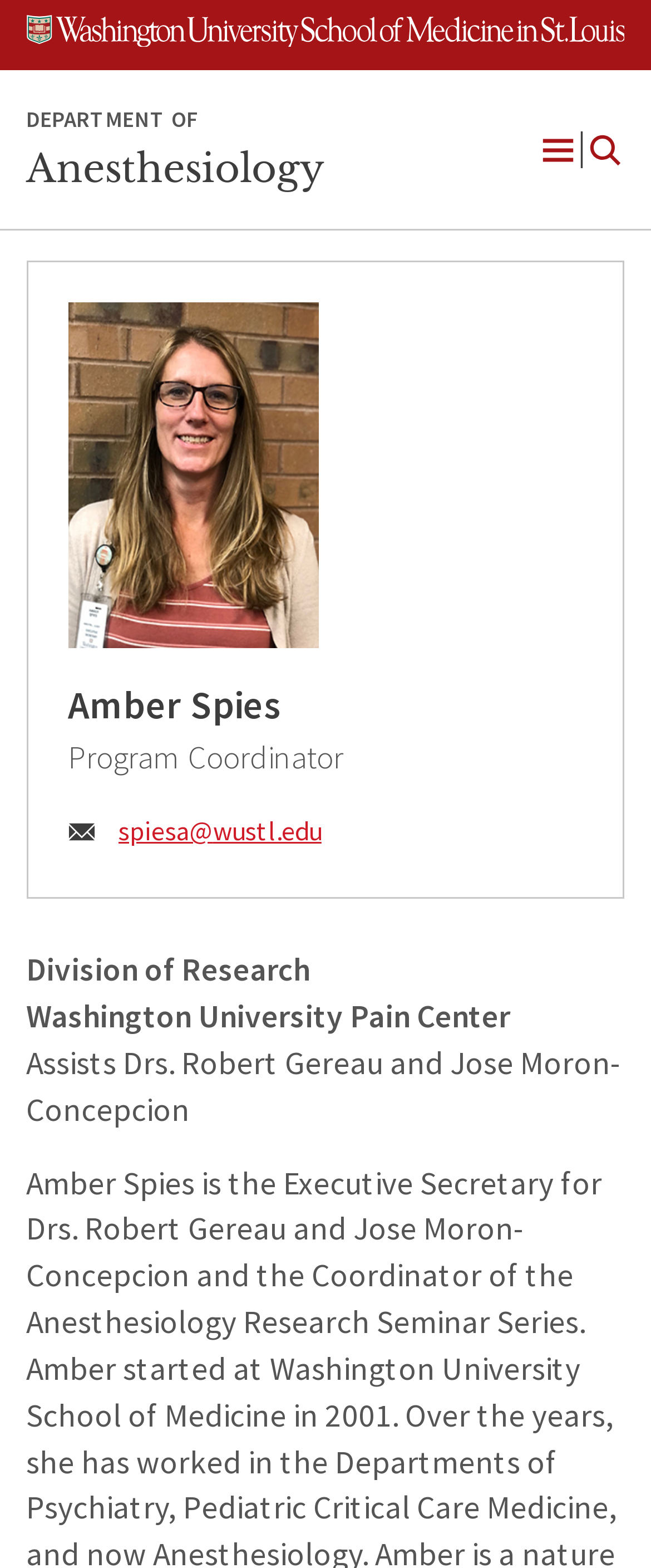What is the name of the pain center?
Give a detailed response to the question by analyzing the screenshot.

I found the answer by looking at the section that describes Amber Spies' role, where it says 'Washington University Pain Center'.